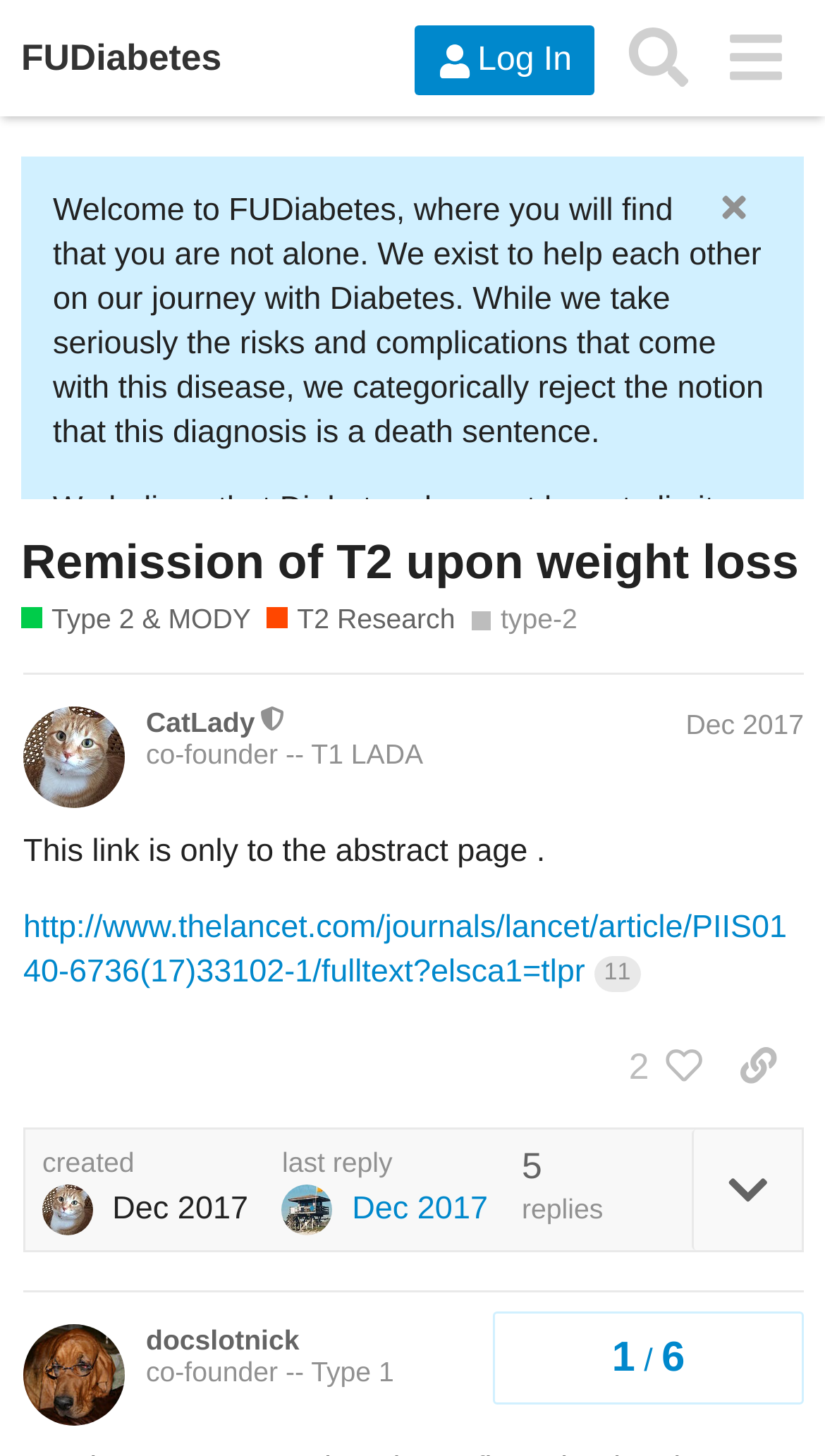Please find the bounding box coordinates of the element that you should click to achieve the following instruction: "Log in to the website". The coordinates should be presented as four float numbers between 0 and 1: [left, top, right, bottom].

[0.502, 0.018, 0.721, 0.066]